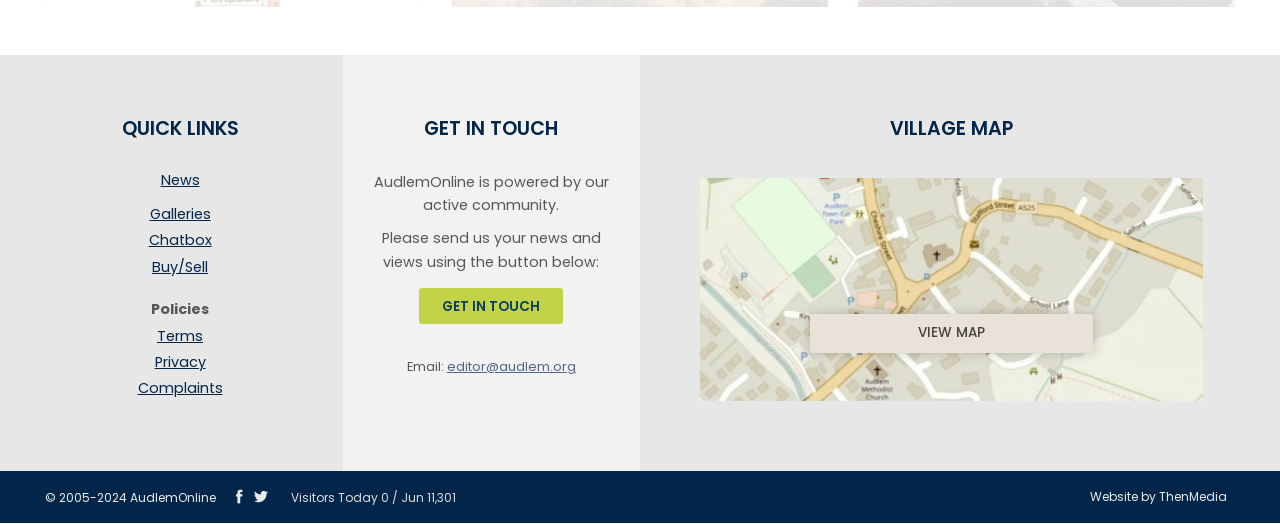Using the element description provided, determine the bounding box coordinates in the format (top-left x, top-left y, bottom-right x, bottom-right y). Ensure that all values are floating point numbers between 0 and 1. Element description: Get In Touch

[0.328, 0.55, 0.44, 0.619]